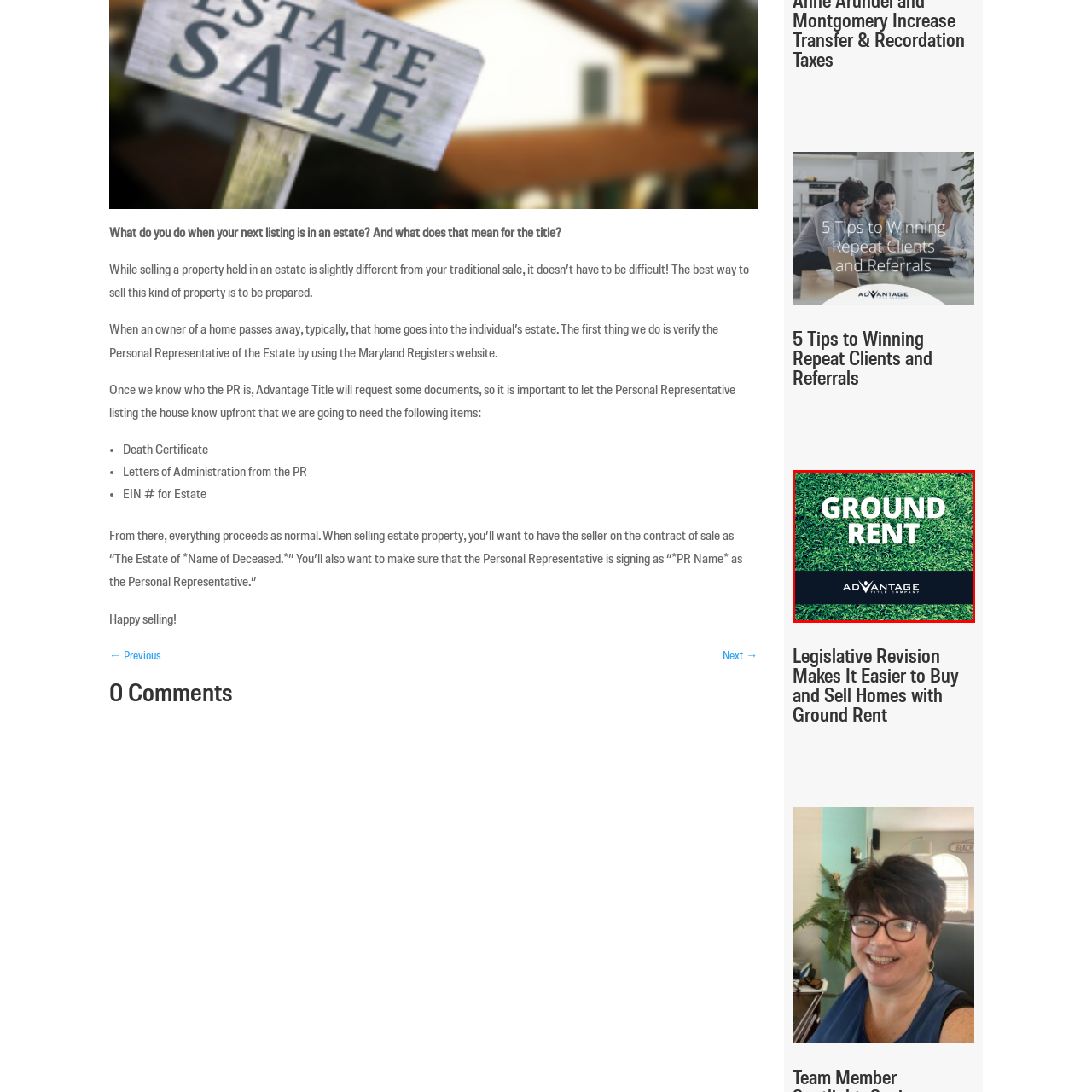Take a close look at the image outlined in red and answer the ensuing question with a single word or phrase:
What is the name of the company featured in the logo?

Advantage Title Company